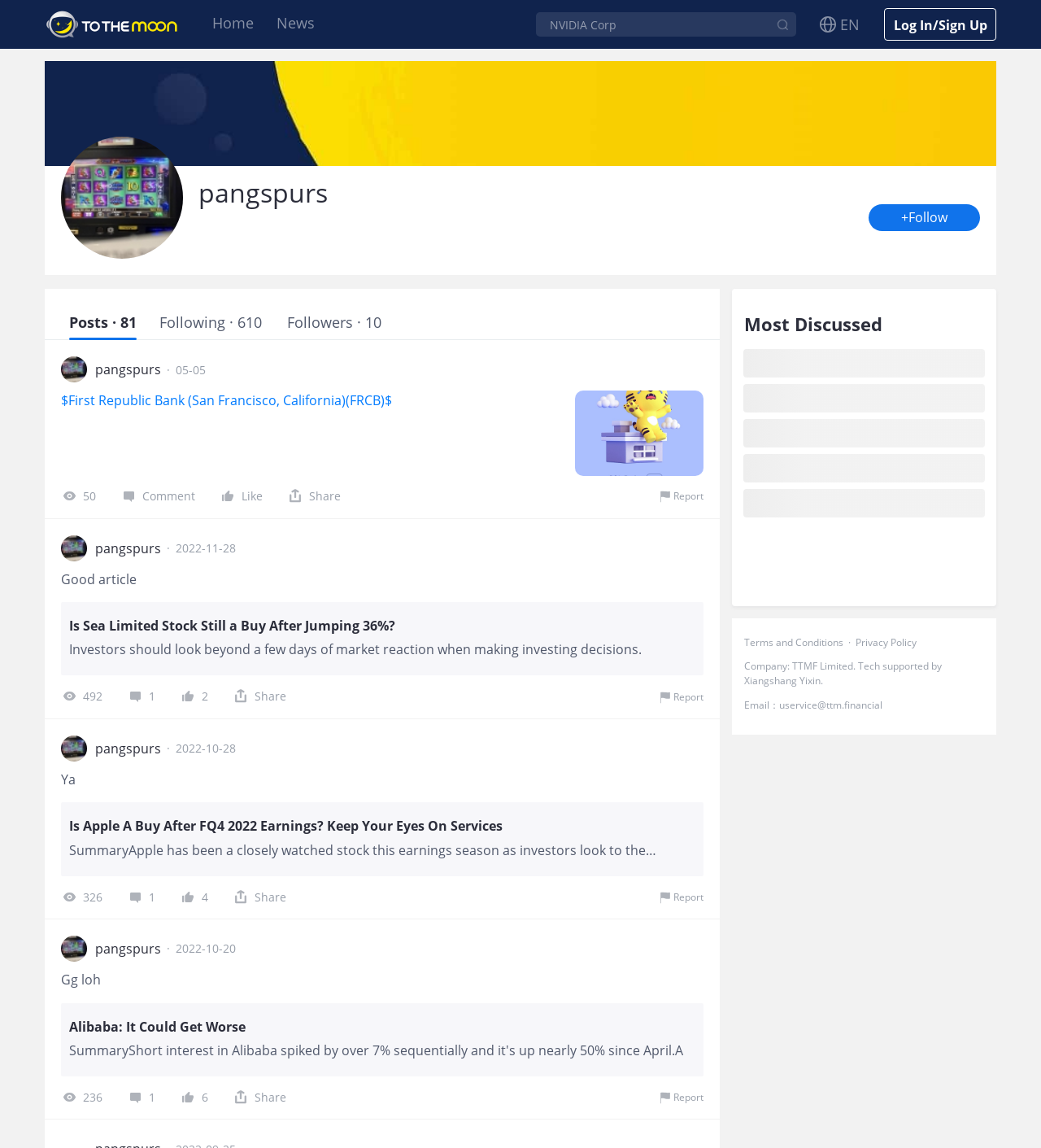Locate the bounding box of the user interface element based on this description: "Log In/Sign Up".

[0.849, 0.007, 0.957, 0.035]